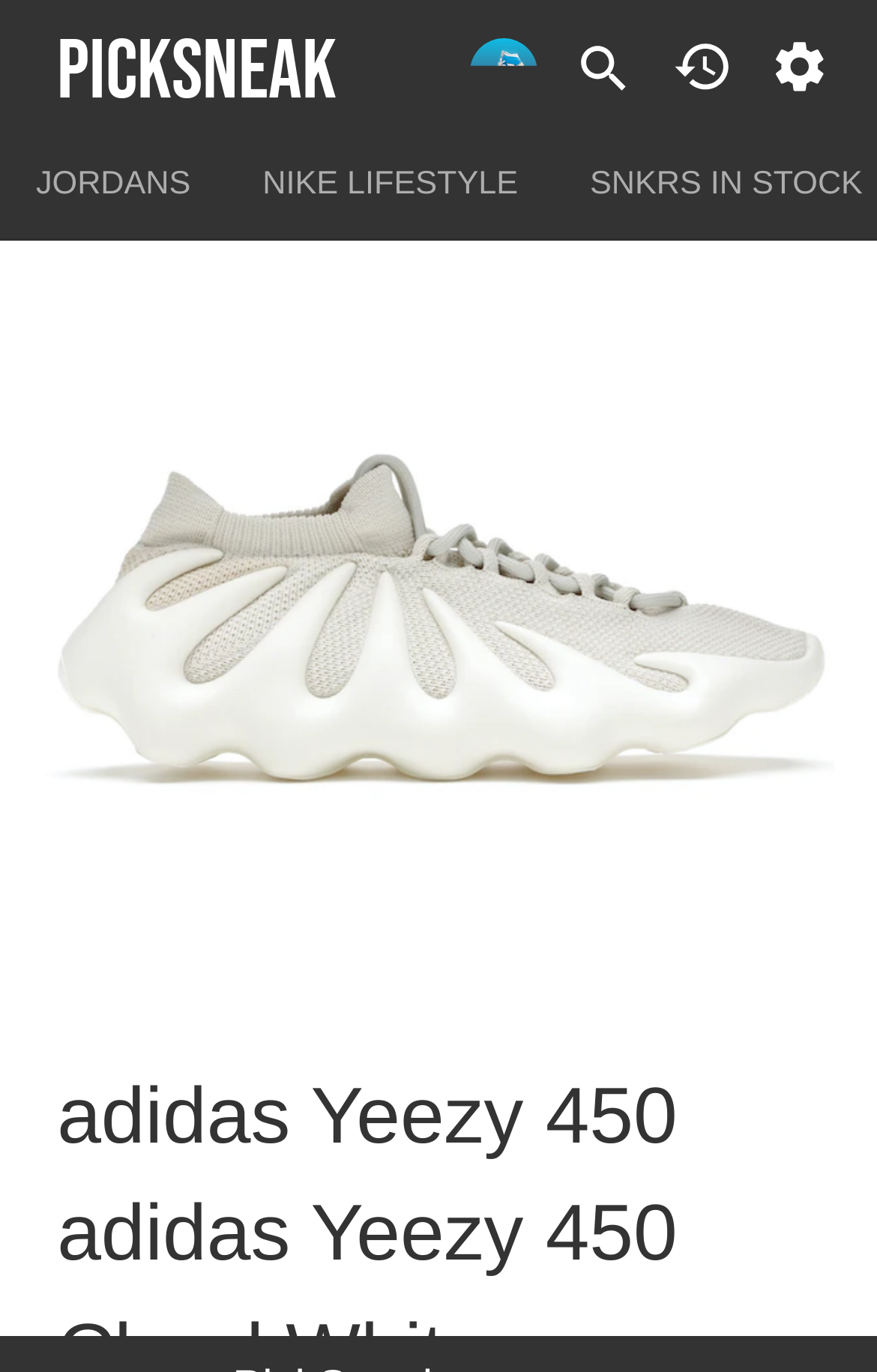Please answer the following question as detailed as possible based on the image: 
What is the shape of the logo?

I inferred this answer by looking at the bounding box coordinates of the logo image, which suggests that the logo is a rectangular shape.